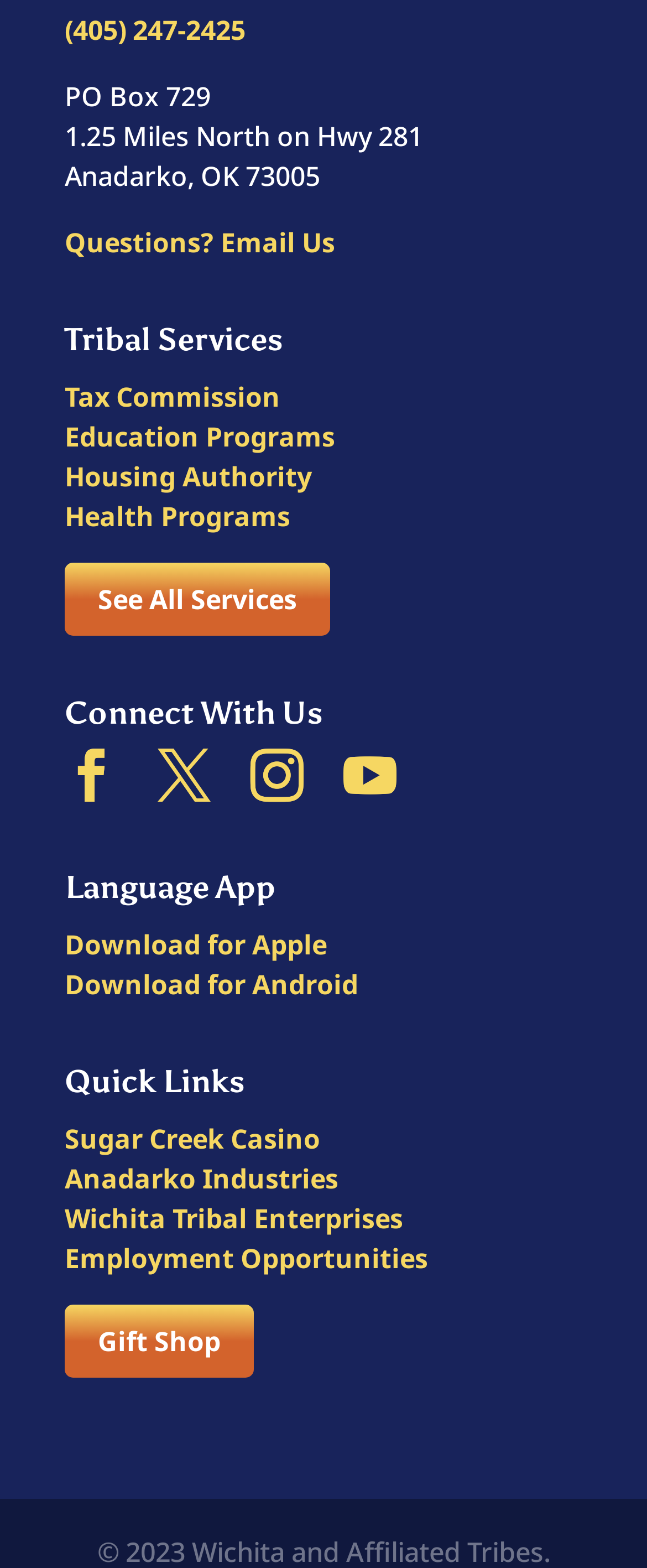How many social media links are there?
Using the image, provide a concise answer in one word or a short phrase.

4